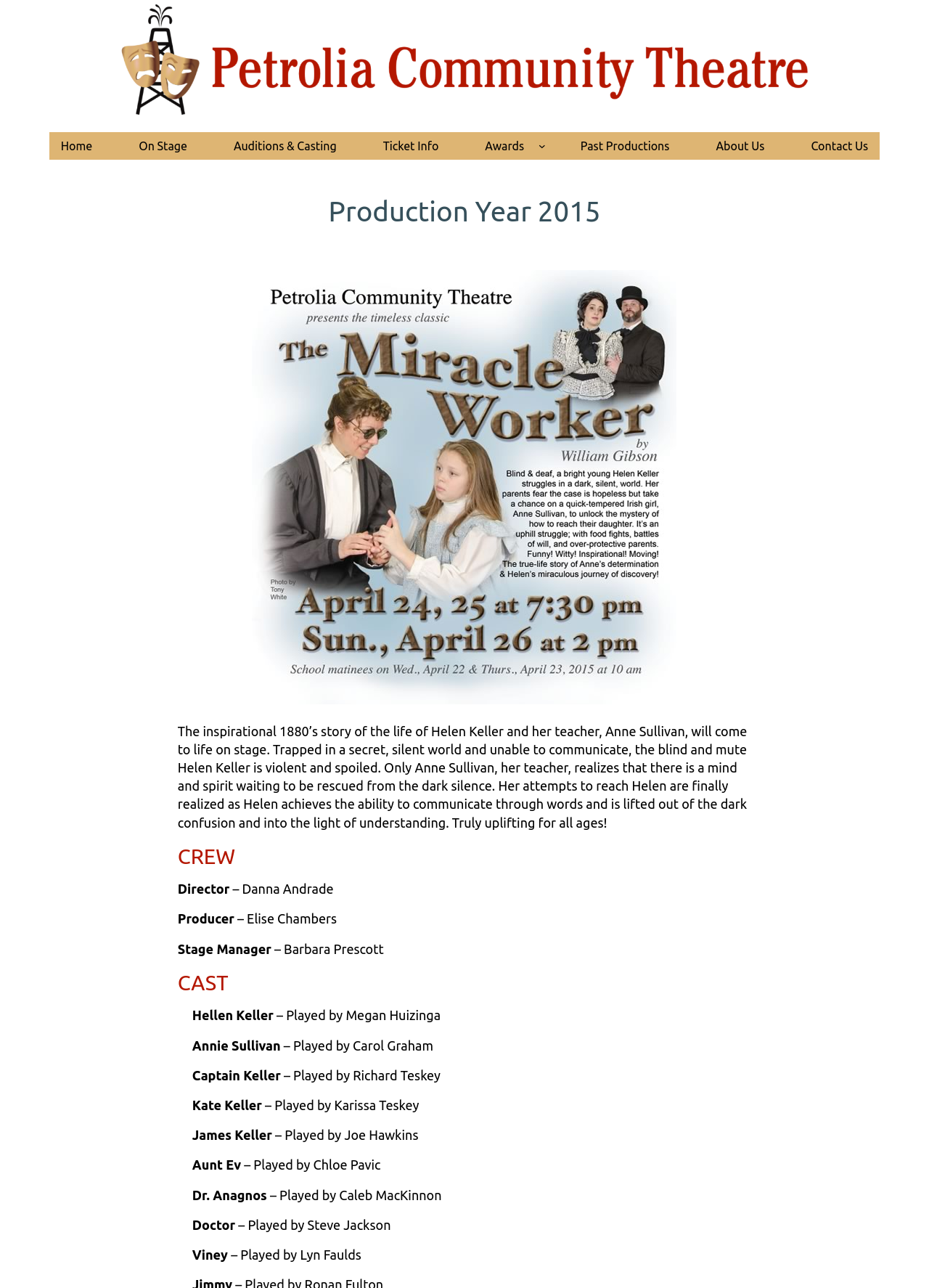What is the name of the play?
Based on the visual details in the image, please answer the question thoroughly.

The name of the play is obtained from the heading element with the text 'The Miracle Worker' which is a prominent element on the webpage, indicating that it is the title of the play.